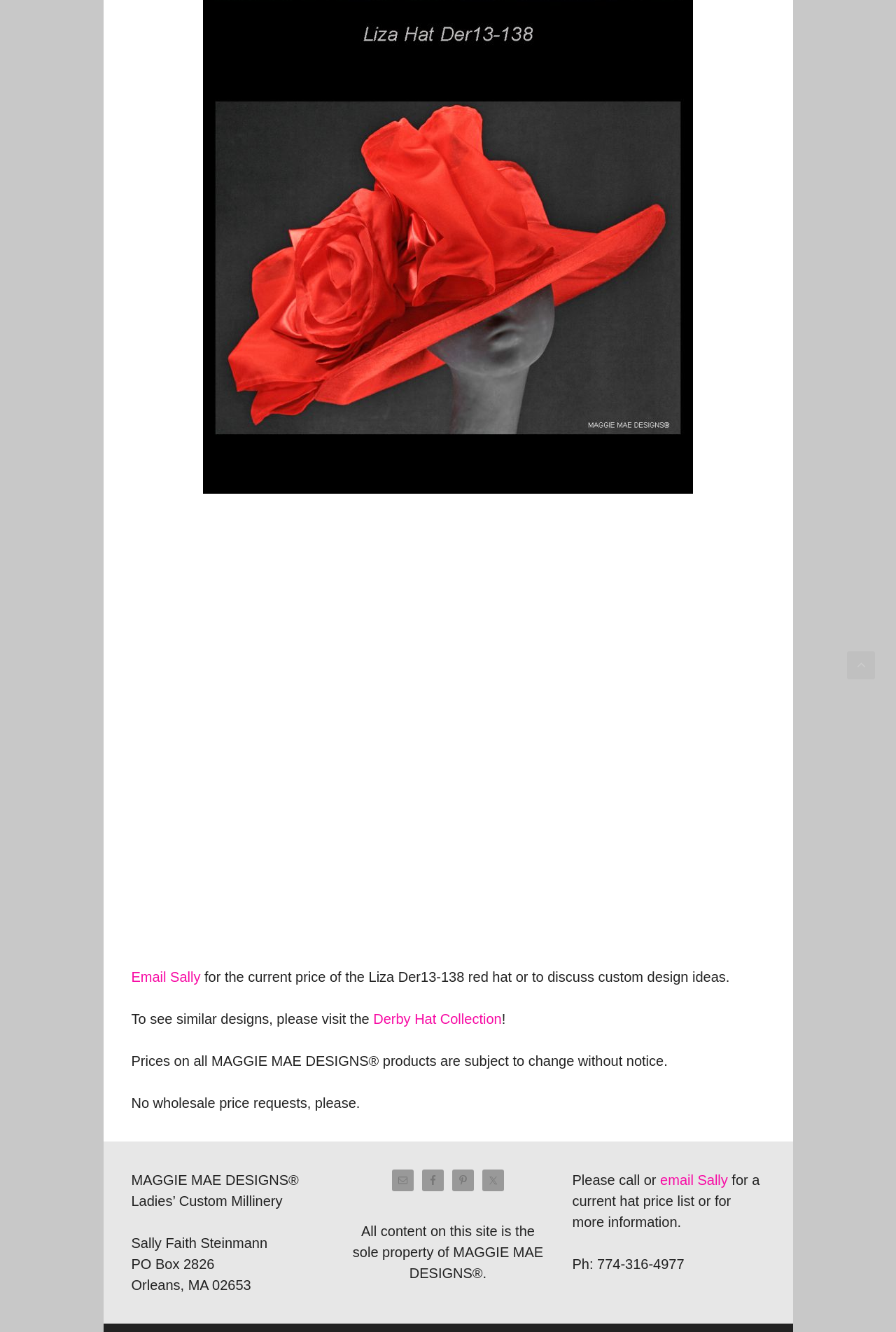Give a one-word or phrase response to the following question: What social media platforms can I find MAGGIE MAE DESIGNS on?

Facebook, Pinterest, Twitter